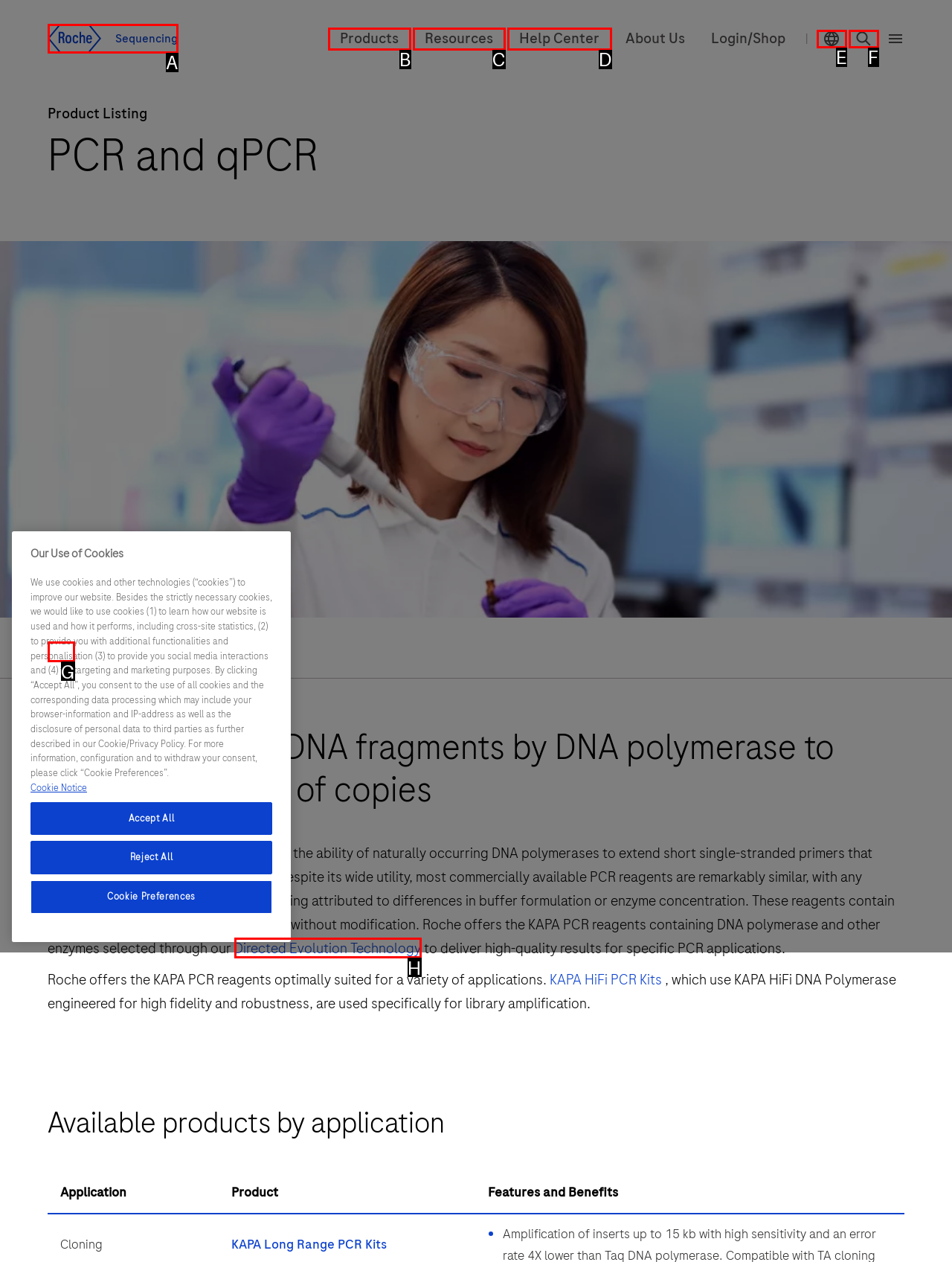With the provided description: Directed Evolution Technology, select the most suitable HTML element. Respond with the letter of the selected option.

H